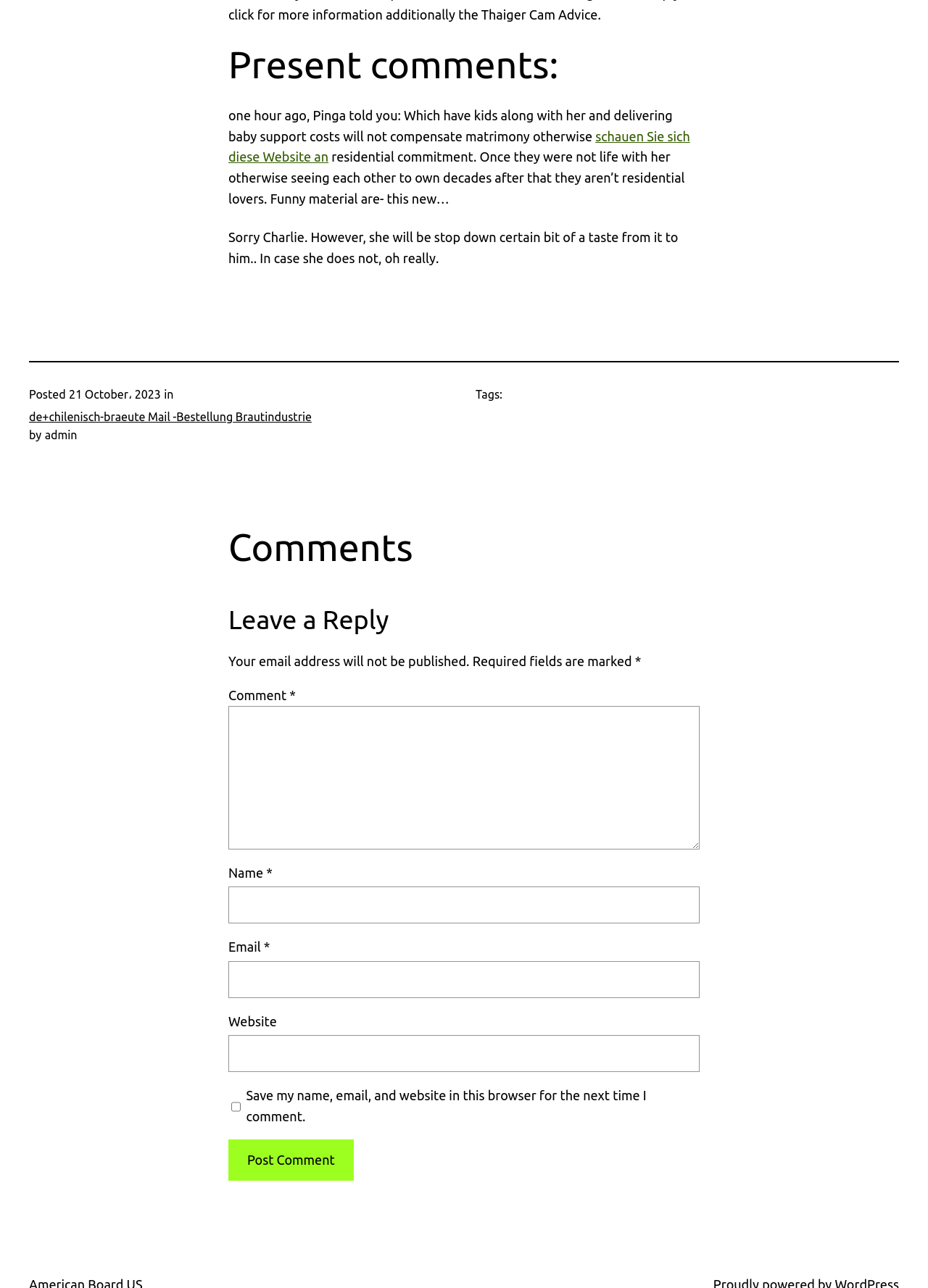Determine the bounding box coordinates of the clickable region to execute the instruction: "Leave a comment". The coordinates should be four float numbers between 0 and 1, denoted as [left, top, right, bottom].

[0.246, 0.467, 0.754, 0.495]